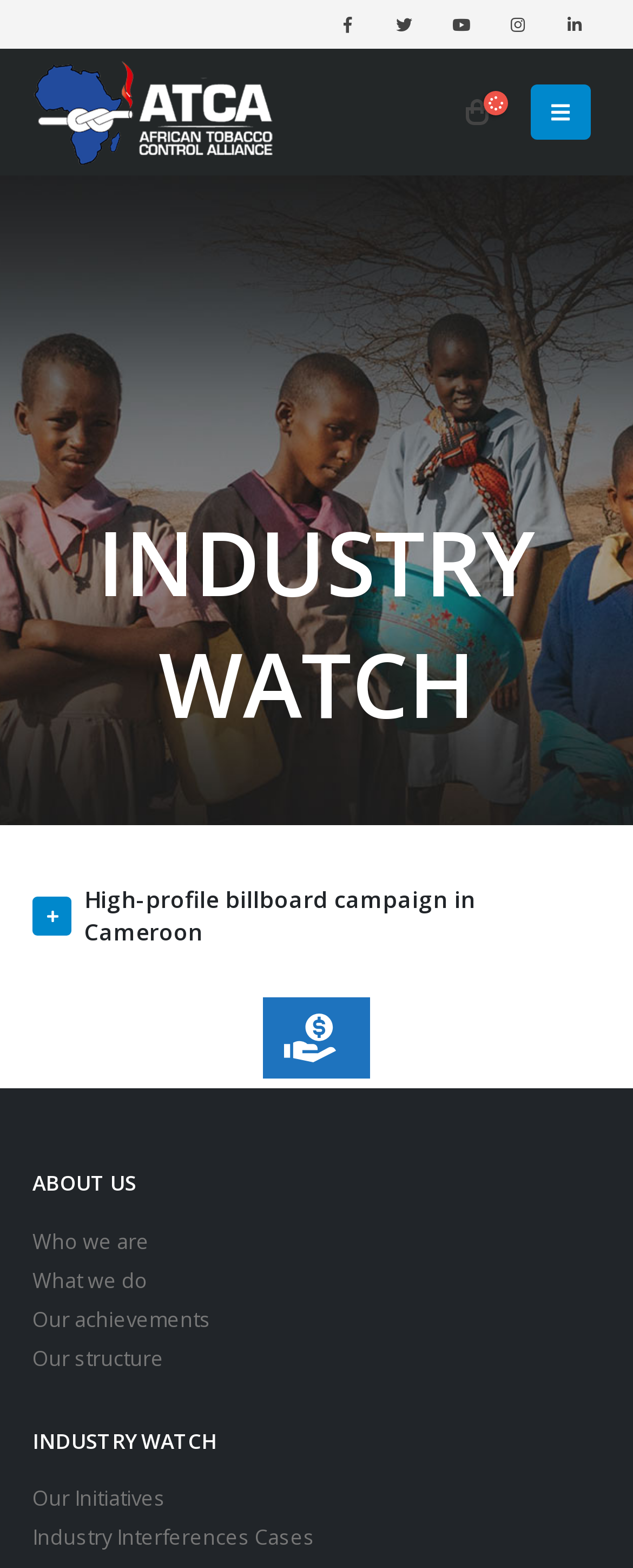Kindly determine the bounding box coordinates for the area that needs to be clicked to execute this instruction: "Read about African Tobacco Control Alliance".

[0.051, 0.036, 0.436, 0.107]